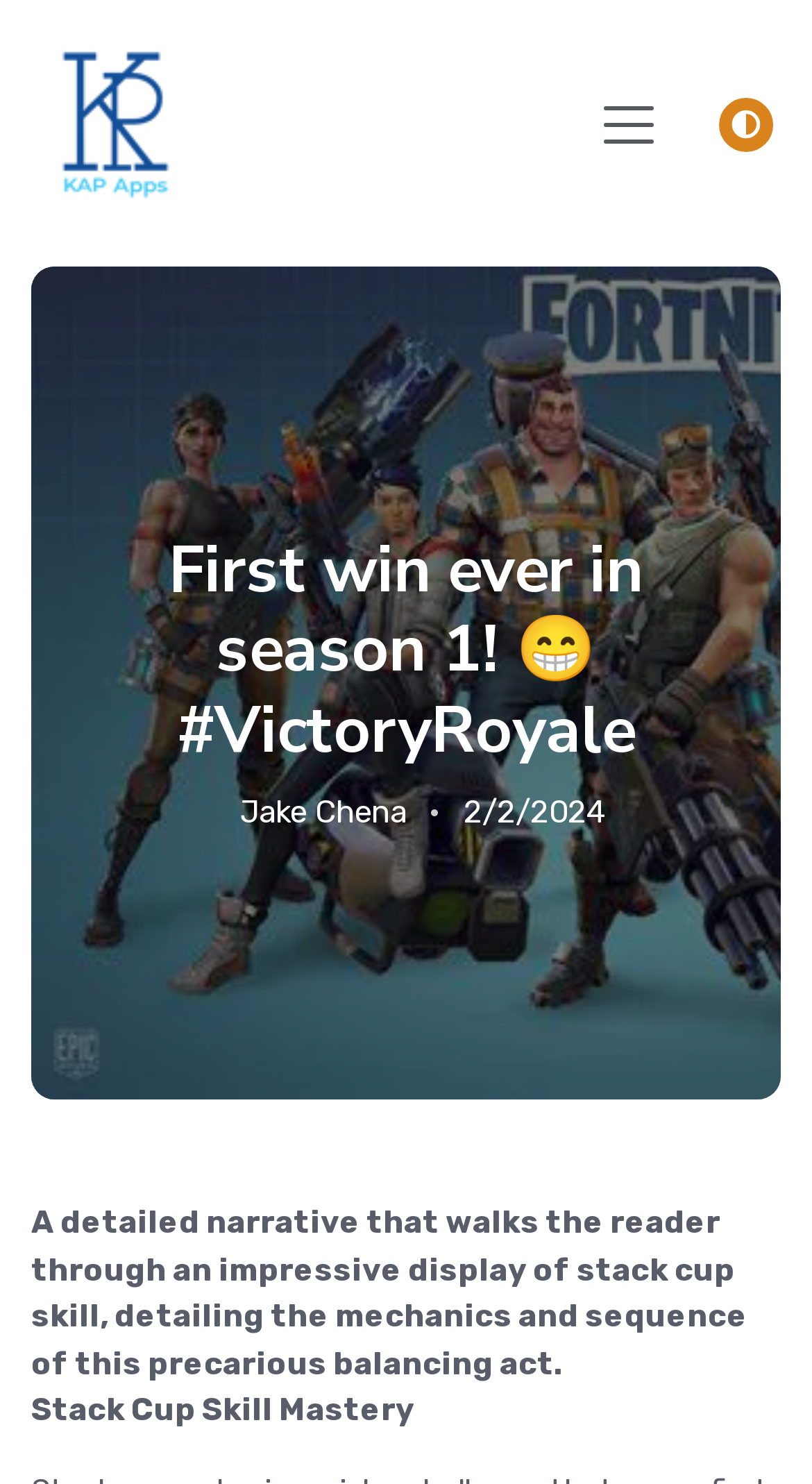Locate and generate the text content of the webpage's heading.

First win ever in season 1! 😁 #VictoryRoyale